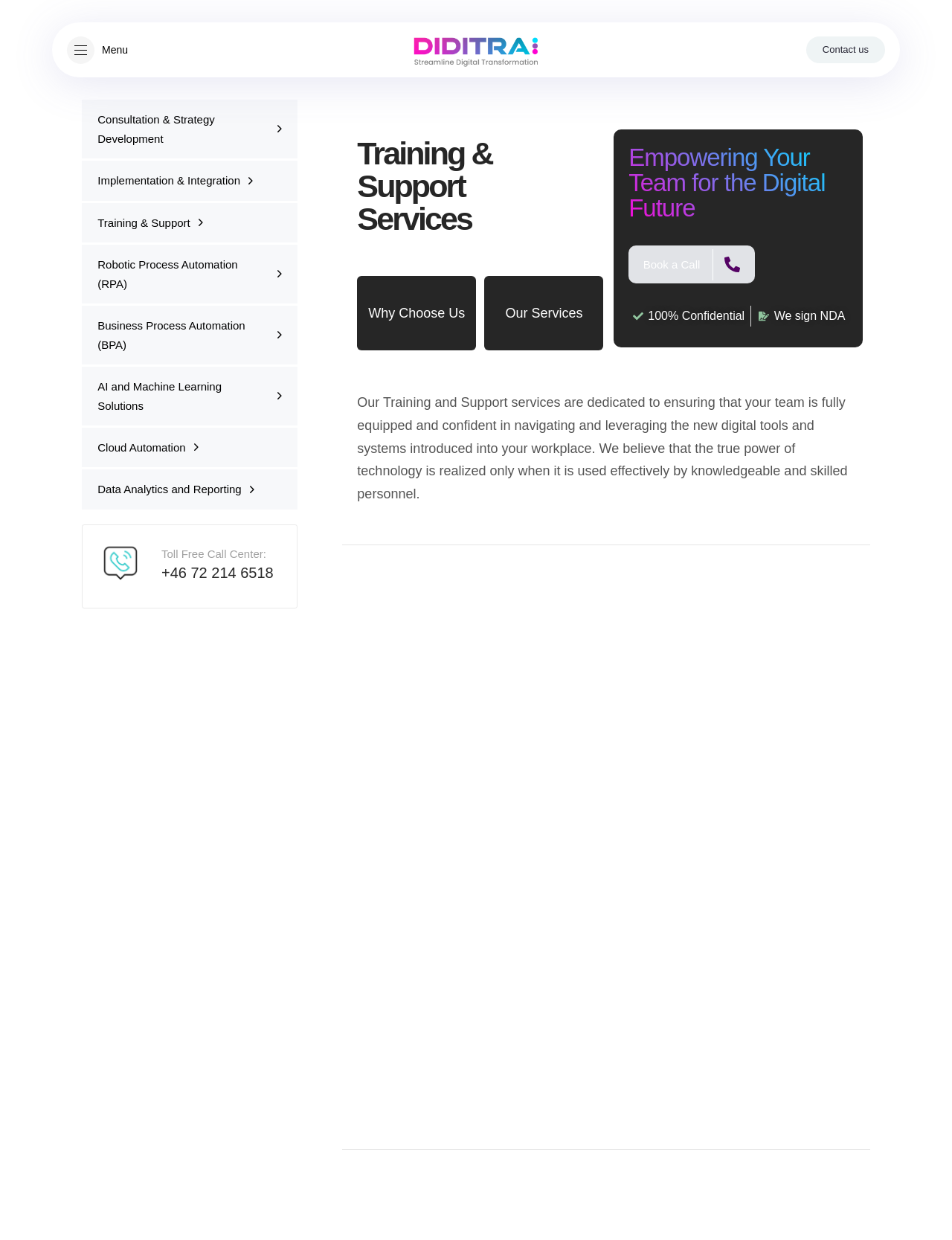Please identify the bounding box coordinates for the region that you need to click to follow this instruction: "Input email address".

None